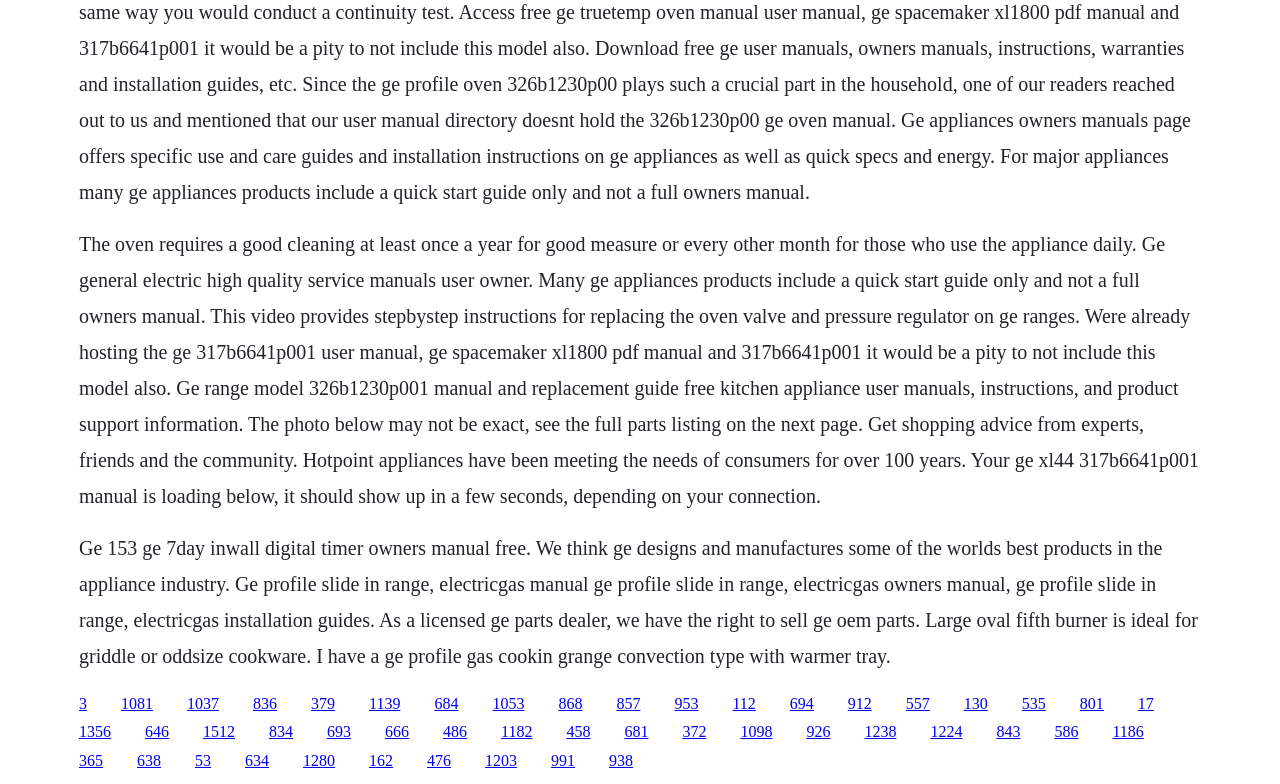Give a concise answer using one word or a phrase to the following question:
How many links are present on the webpage?

50